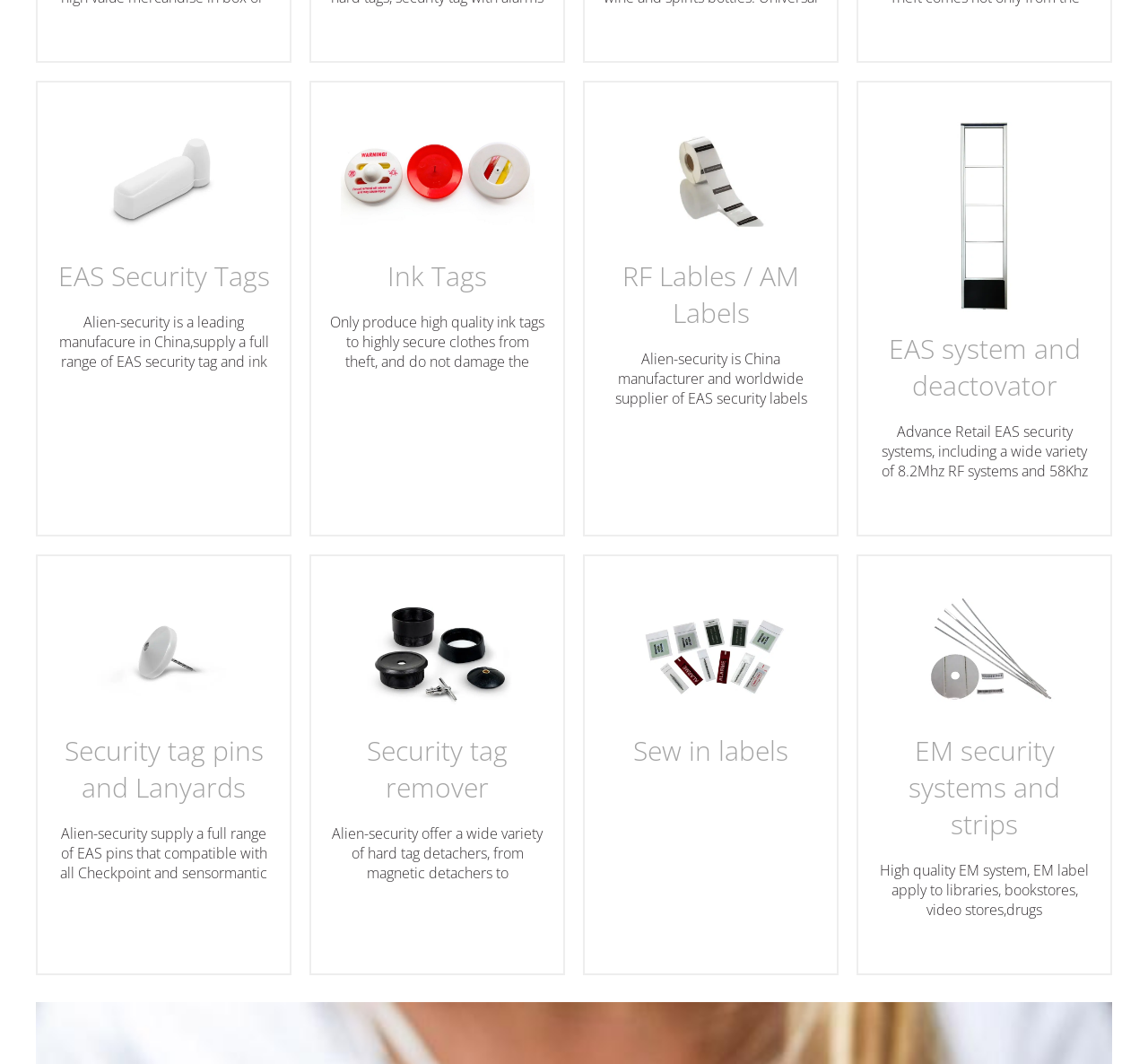What is the purpose of security tag remover?
Examine the image and provide an in-depth answer to the question.

According to the webpage content, security tag remover is an essential accessory for retail, used to remove the pin from a large range of security hard tags, and Alien-security offers a variety of styles of security tag remover.